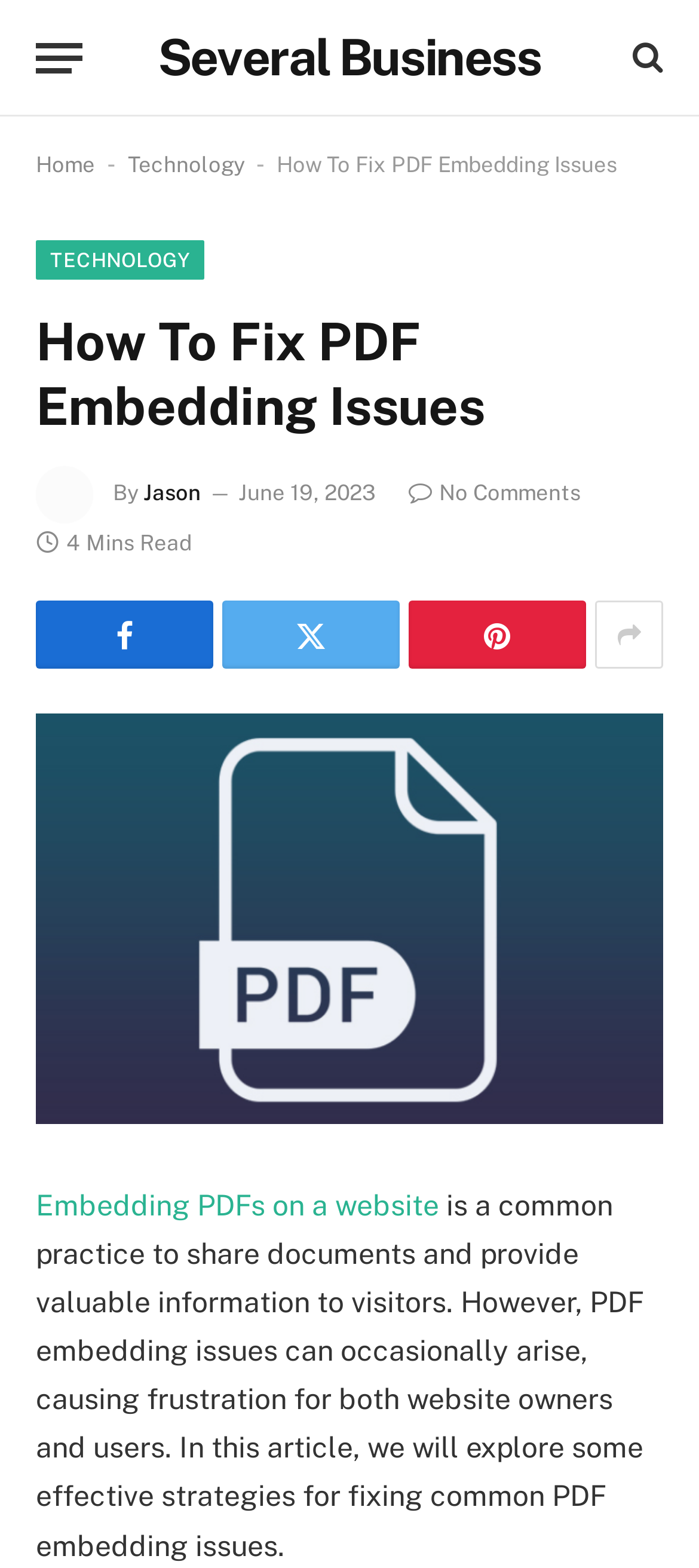Construct a comprehensive caption that outlines the webpage's structure and content.

This webpage is an article about fixing PDF embedding issues. At the top left corner, there is a menu button labeled "Menu". Next to it, there is a link to "Several Business" and a search icon. Below these elements, there are navigation links to "Home" and "Technology", separated by a hyphen.

The main title of the article, "How To Fix PDF Embedding Issues", is displayed prominently in the top center of the page. Below the title, there is a heading with the same text, followed by an image of the author, Jason, and his name with a "By" label. The publication date, "June 19, 2023", is also displayed nearby.

On the right side of the author's information, there is a link indicating "No Comments" and a label showing the reading time, "4 Mins Read". Below these elements, there are four social media links, represented by icons.

The main content of the article starts below these elements, with a large image related to PDF embedding issues. The article text begins with a brief introduction, explaining that embedding PDFs on a website is a common practice, but can sometimes cause issues. The text then promises to explore effective strategies for fixing these issues.